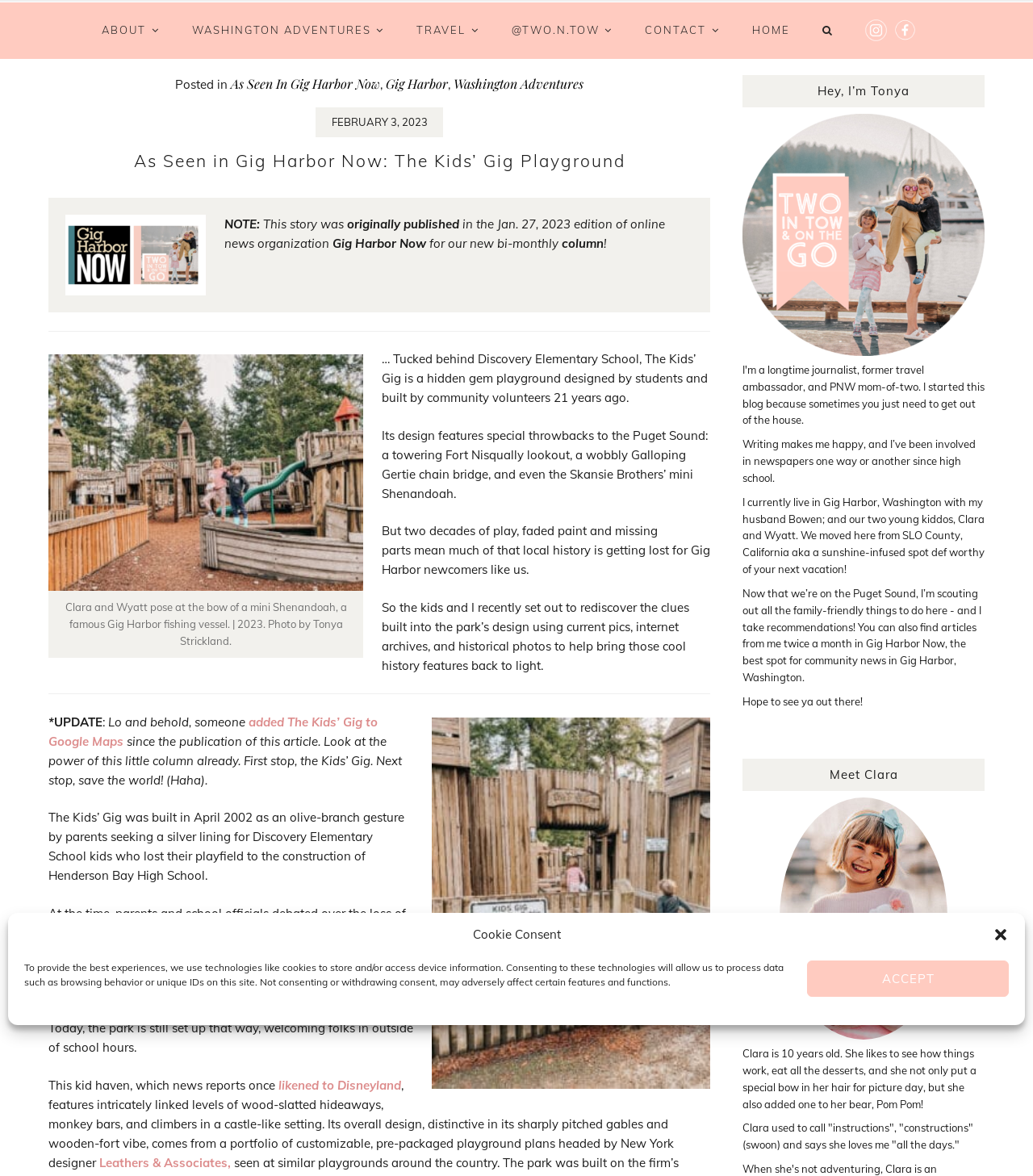Identify the bounding box coordinates of the area you need to click to perform the following instruction: "Donate to HC DrugFree".

None